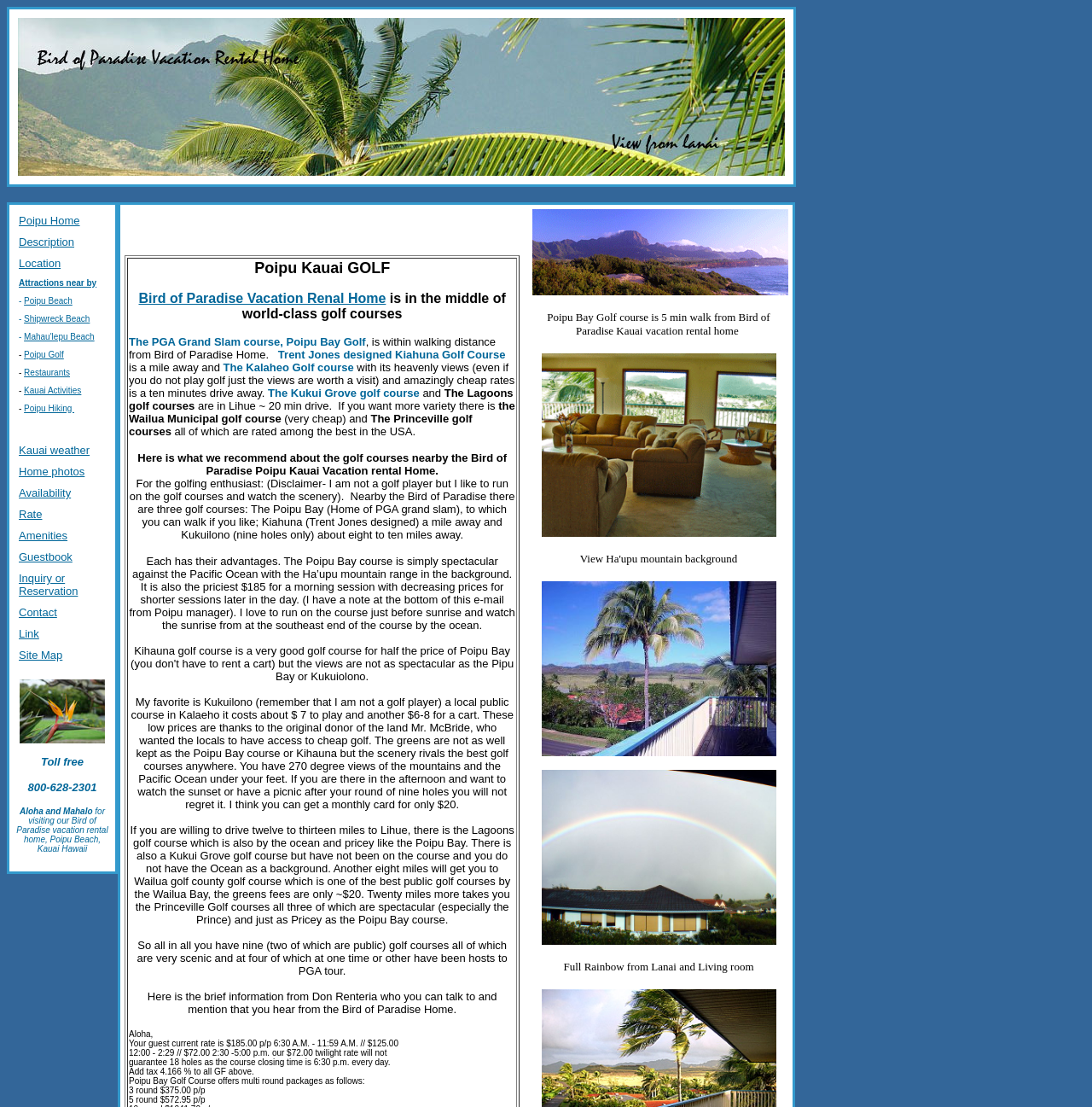Locate the bounding box coordinates for the element described below: "The Kukui Grove golf course". The coordinates must be four float values between 0 and 1, formatted as [left, top, right, bottom].

[0.245, 0.349, 0.384, 0.36]